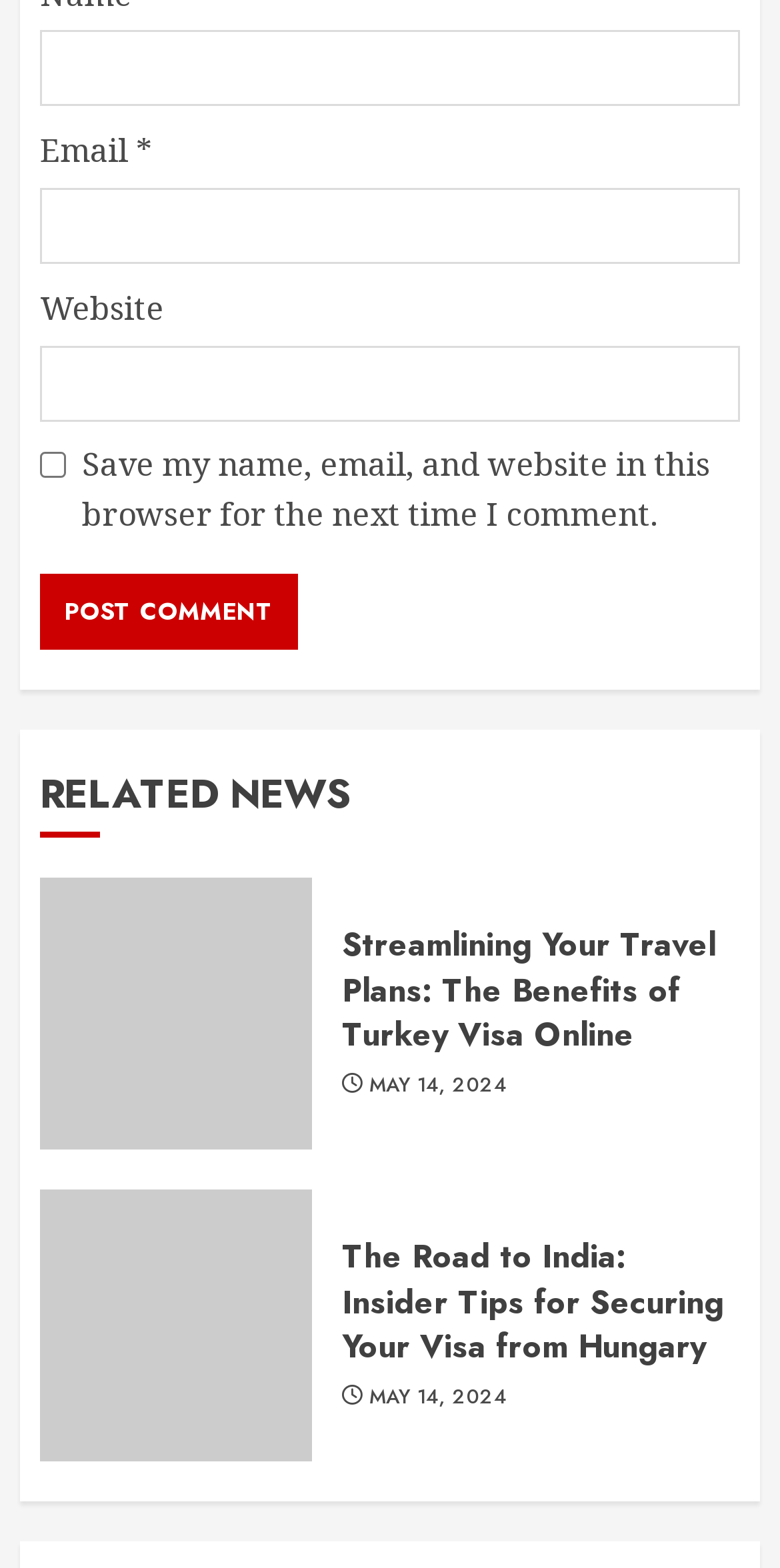Identify the bounding box coordinates of the part that should be clicked to carry out this instruction: "Read the article about Turkey Visa Online".

[0.438, 0.588, 0.918, 0.676]